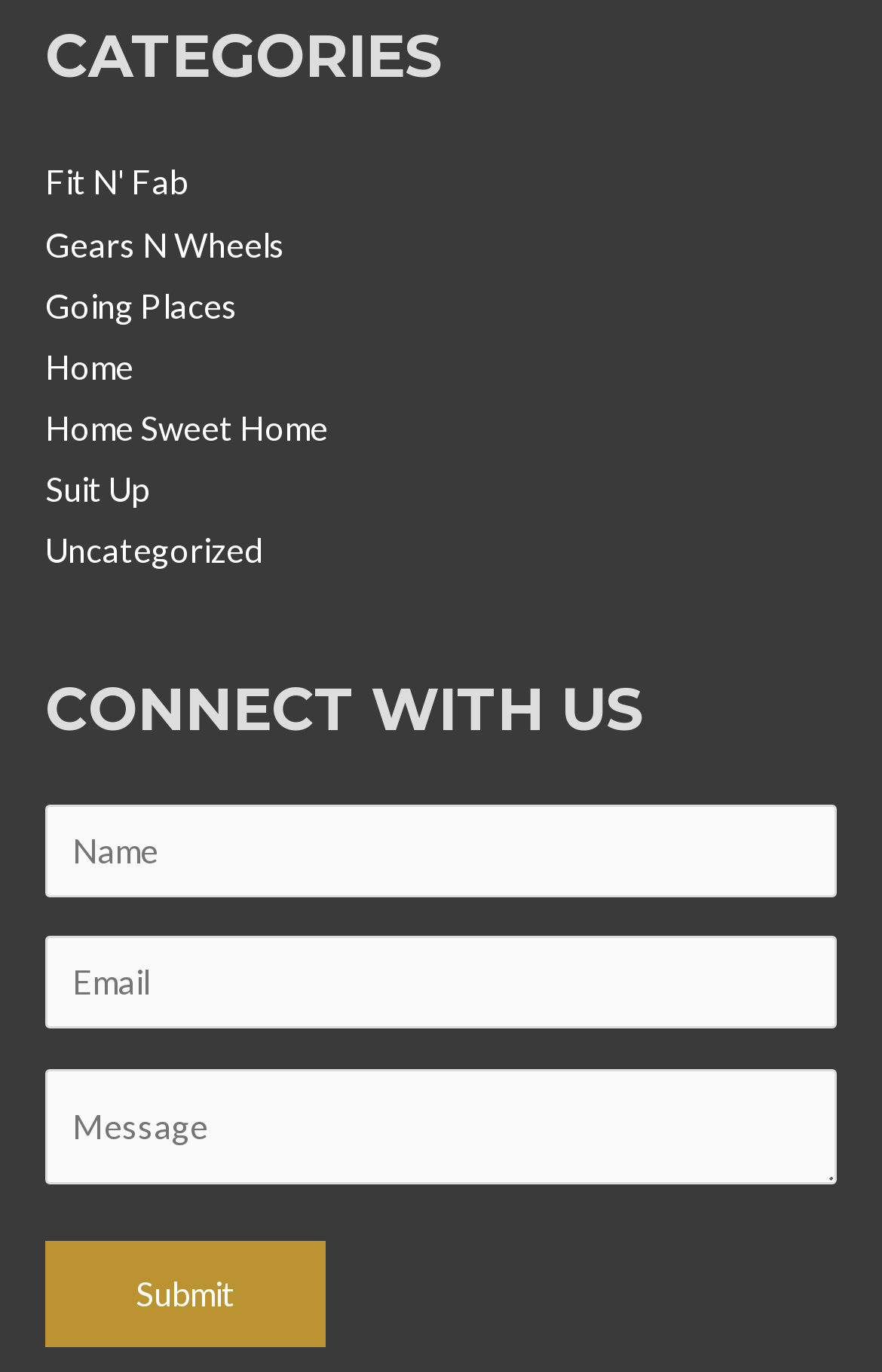How many textboxes are in the contact form?
Look at the image and answer with only one word or phrase.

3